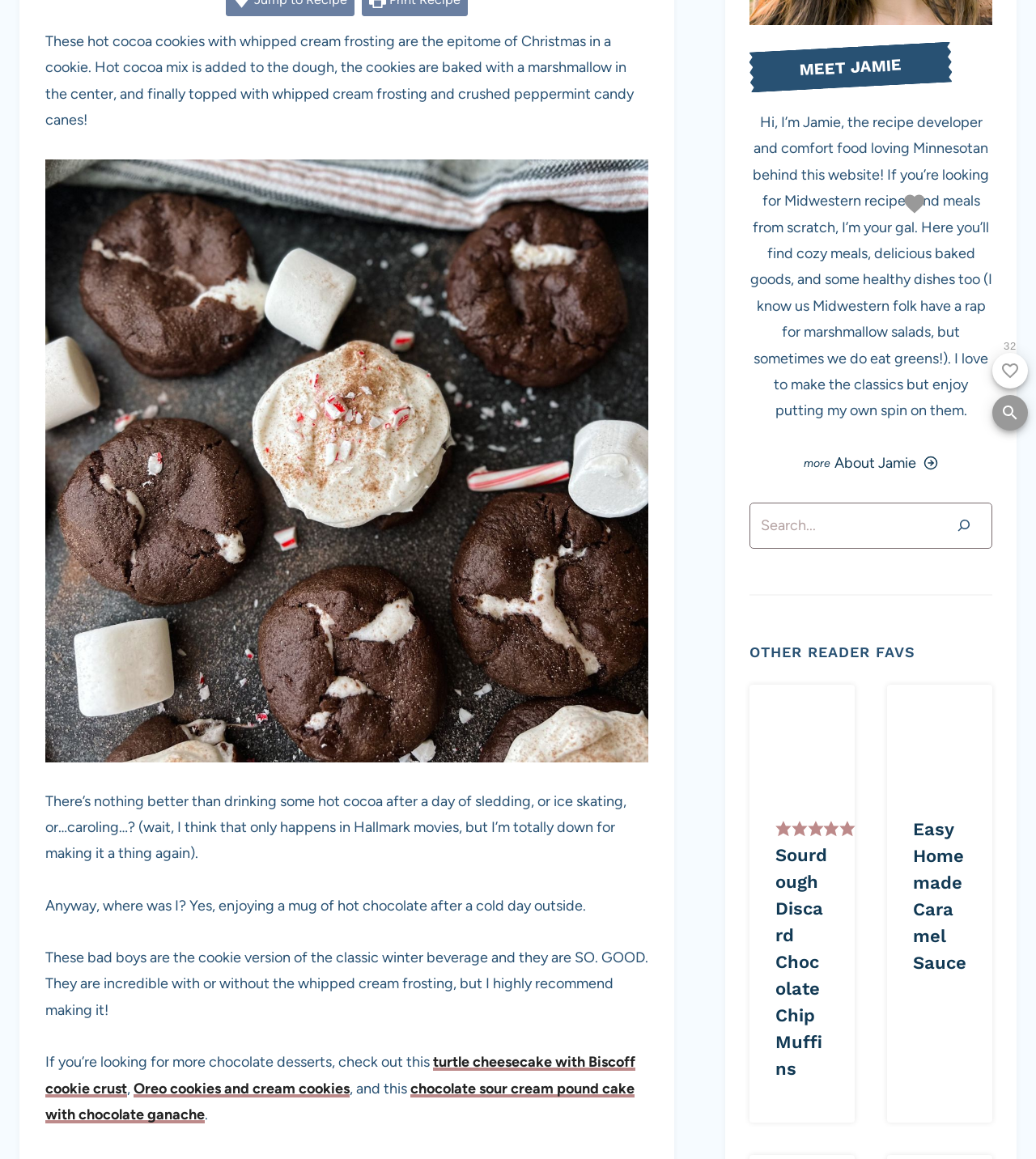Given the element description, predict the bounding box coordinates in the format (top-left x, top-left y, bottom-right x, bottom-right y), using floating point numbers between 0 and 1: Sourdough Discard Chocolate Chip Muffins

[0.748, 0.729, 0.798, 0.931]